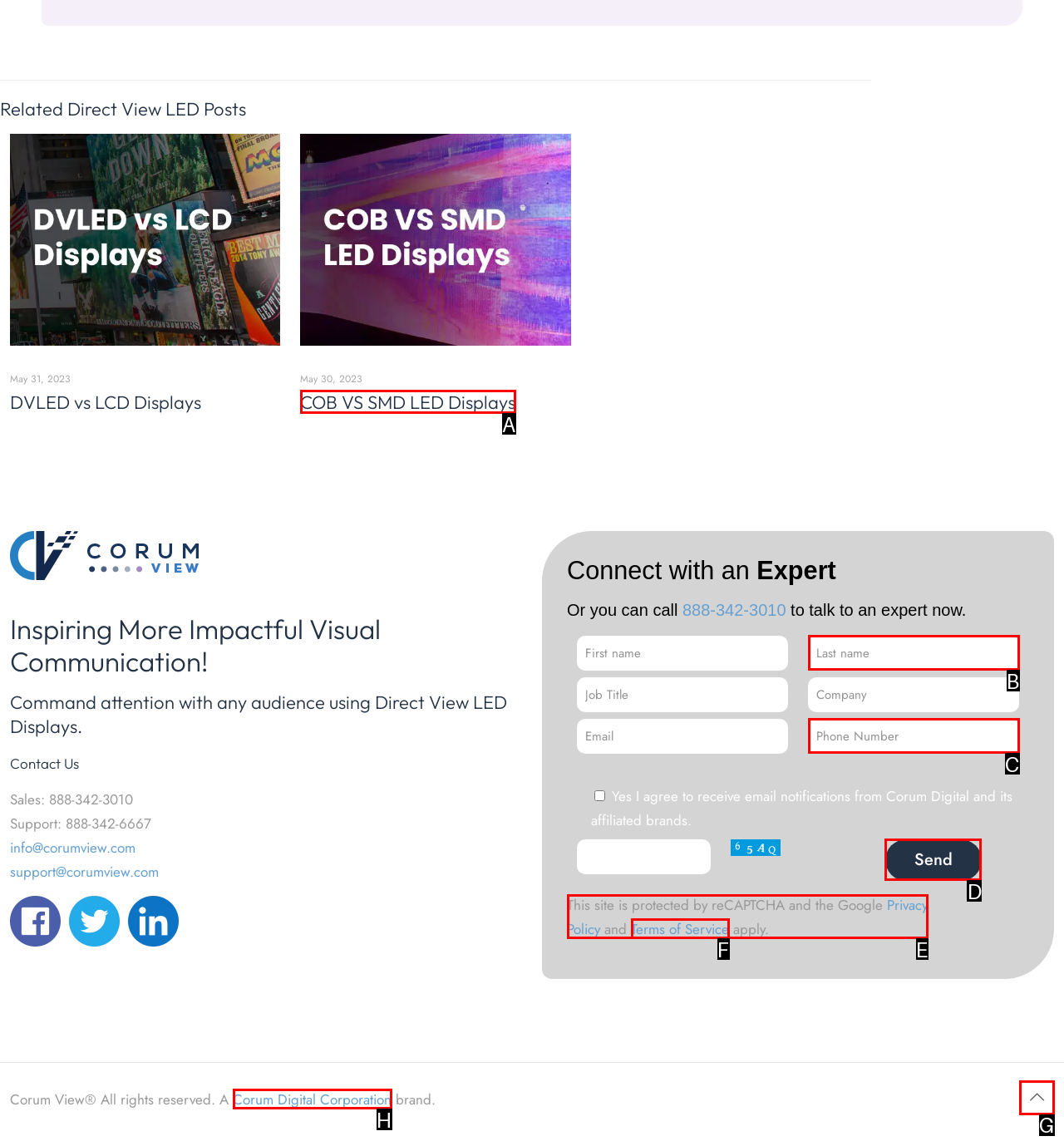Based on the choices marked in the screenshot, which letter represents the correct UI element to perform the task: Go back to top?

G